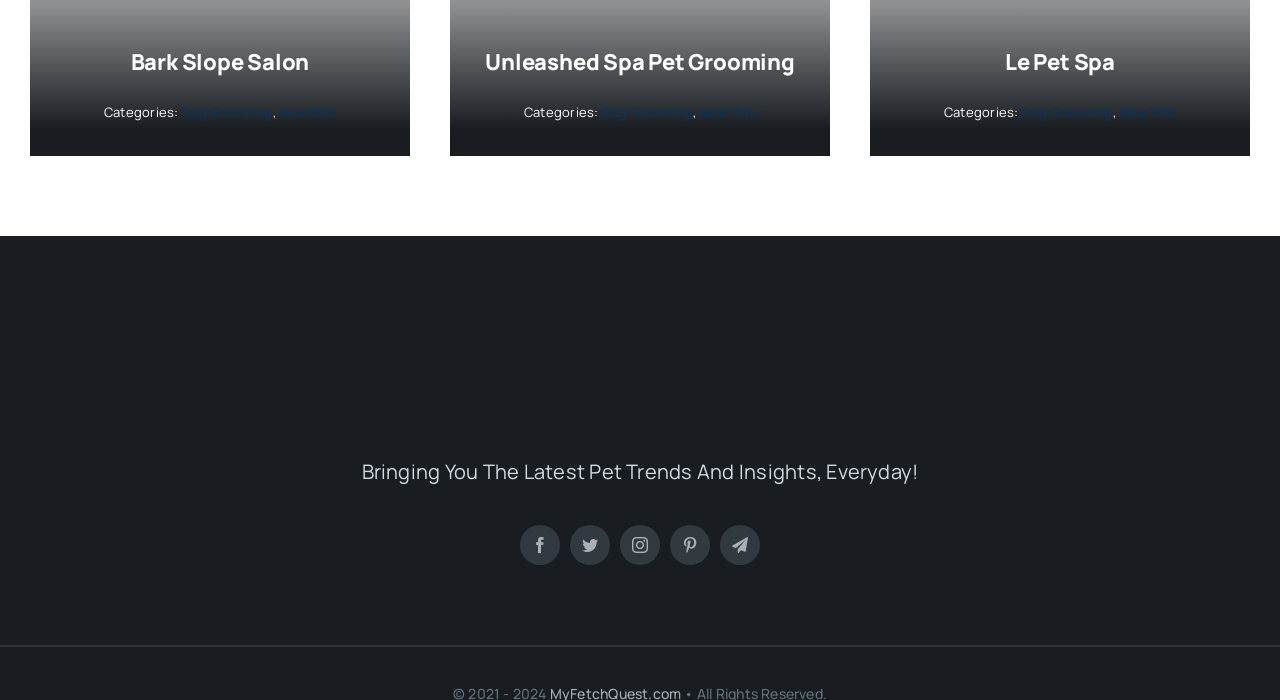Bounding box coordinates are specified in the format (top-left x, top-left y, bottom-right x, bottom-right y). All values are floating point numbers bounded between 0 and 1. Please provide the bounding box coordinate of the region this sentence describes: Bark Slope Salon

[0.102, 0.067, 0.242, 0.11]